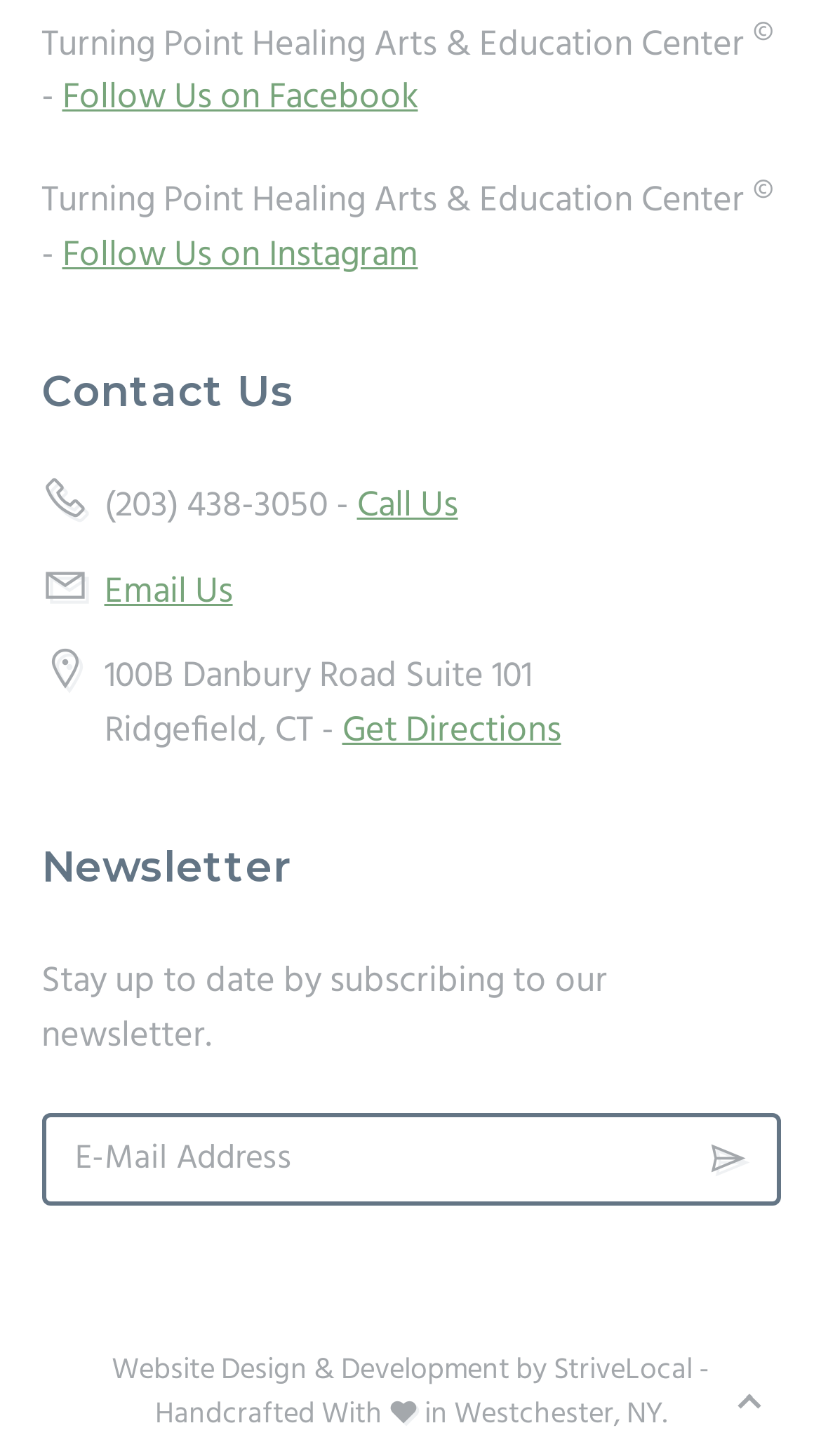Identify the bounding box of the HTML element described as: "Technology News".

None